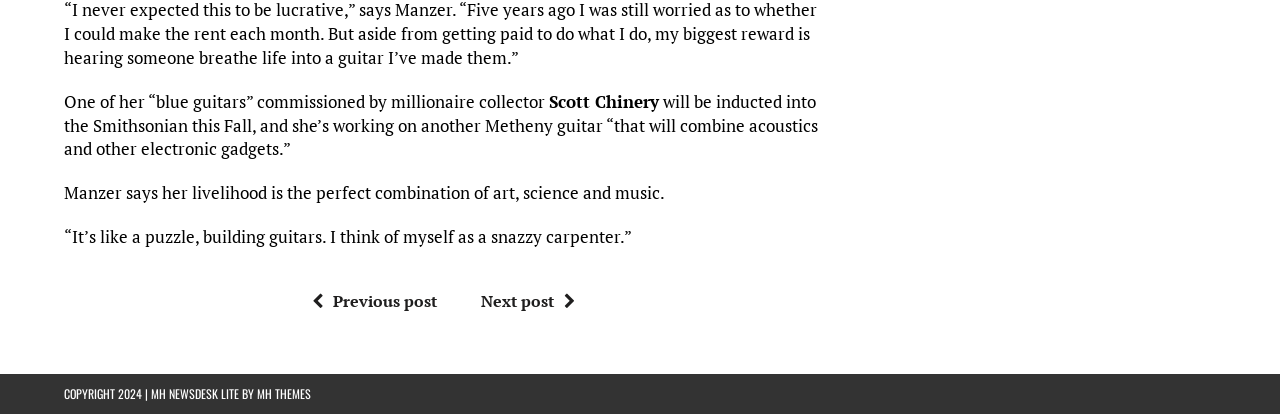Who is the millionaire collector mentioned?
Respond to the question with a single word or phrase according to the image.

Scott Chinery